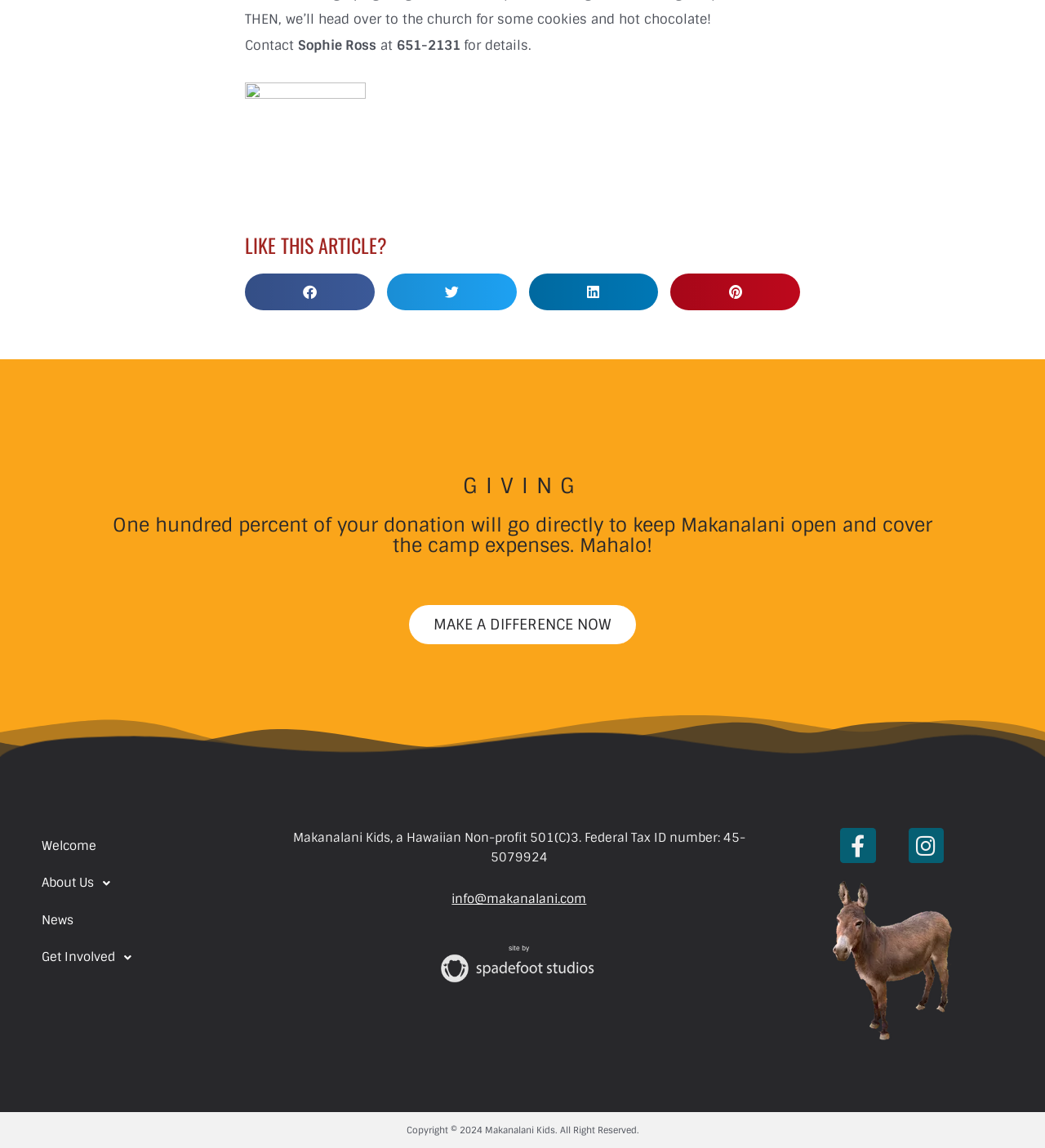Identify the bounding box coordinates of the clickable region to carry out the given instruction: "Make a donation".

[0.391, 0.527, 0.609, 0.561]